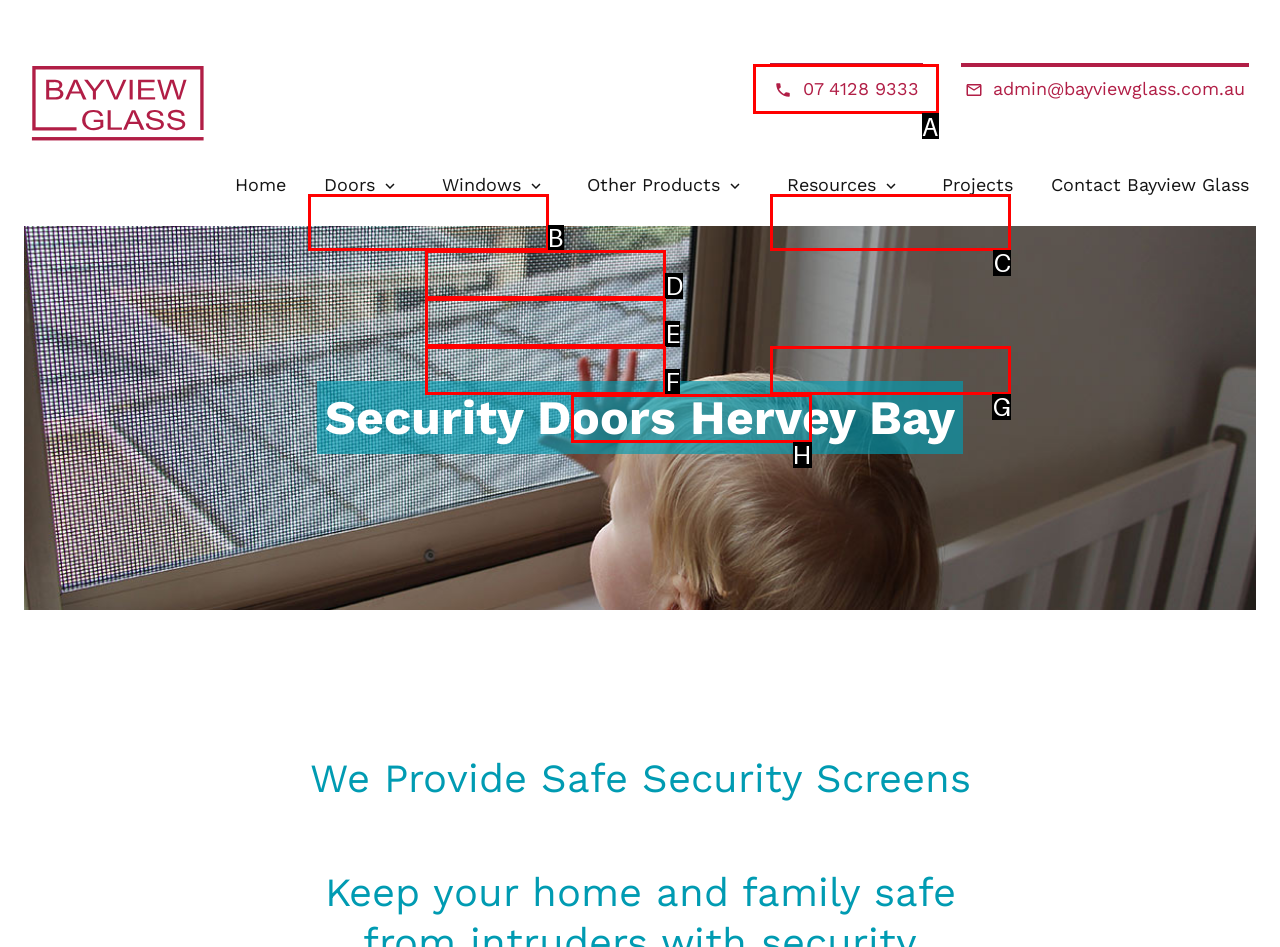Which lettered option should I select to achieve the task: Call the phone number according to the highlighted elements in the screenshot?

A